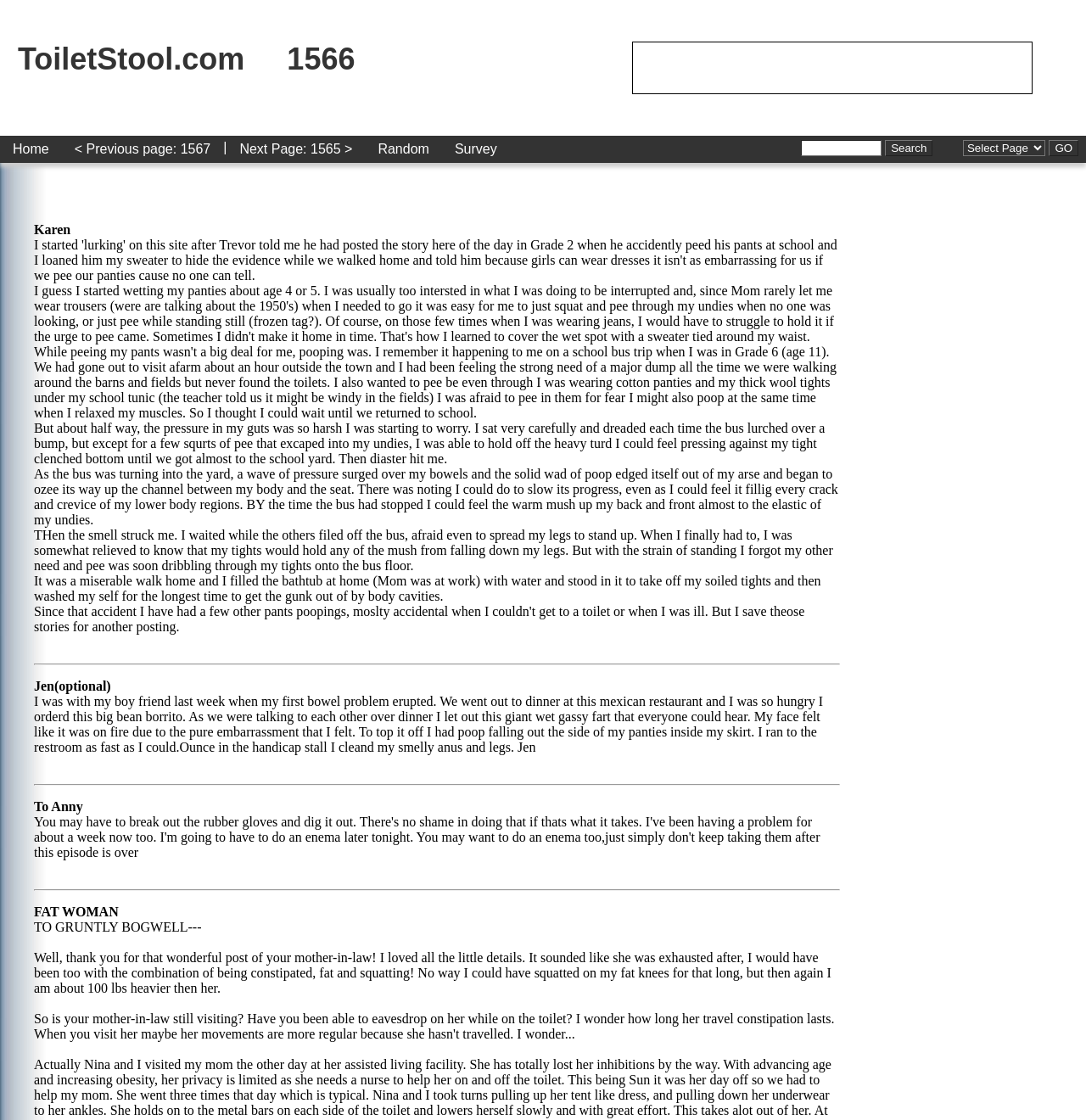Answer the following inquiry with a single word or phrase:
What is the website's name?

ToiletStool.com